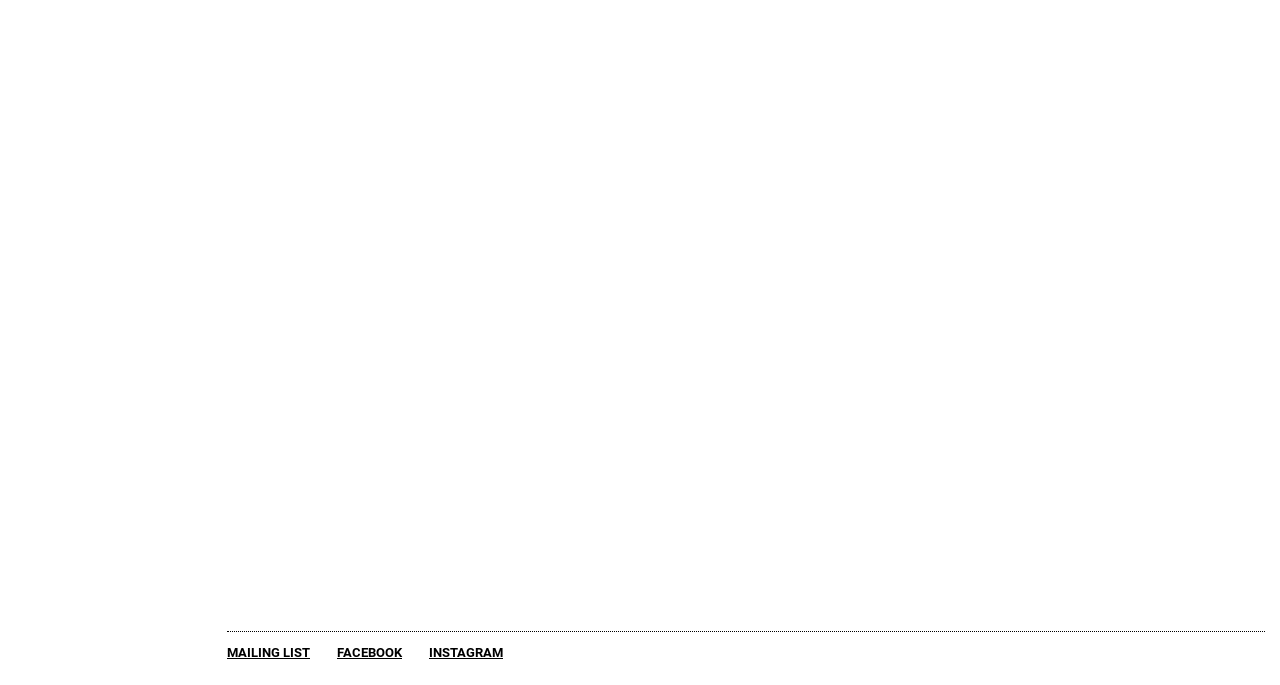From the element description Facebook, predict the bounding box coordinates of the UI element. The coordinates must be specified in the format (top-left x, top-left y, bottom-right x, bottom-right y) and should be within the 0 to 1 range.

[0.263, 0.941, 0.314, 0.963]